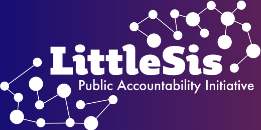Give a concise answer using one word or a phrase to the following question:
What does the network of nodes in the logo represent?

Connections and relationships